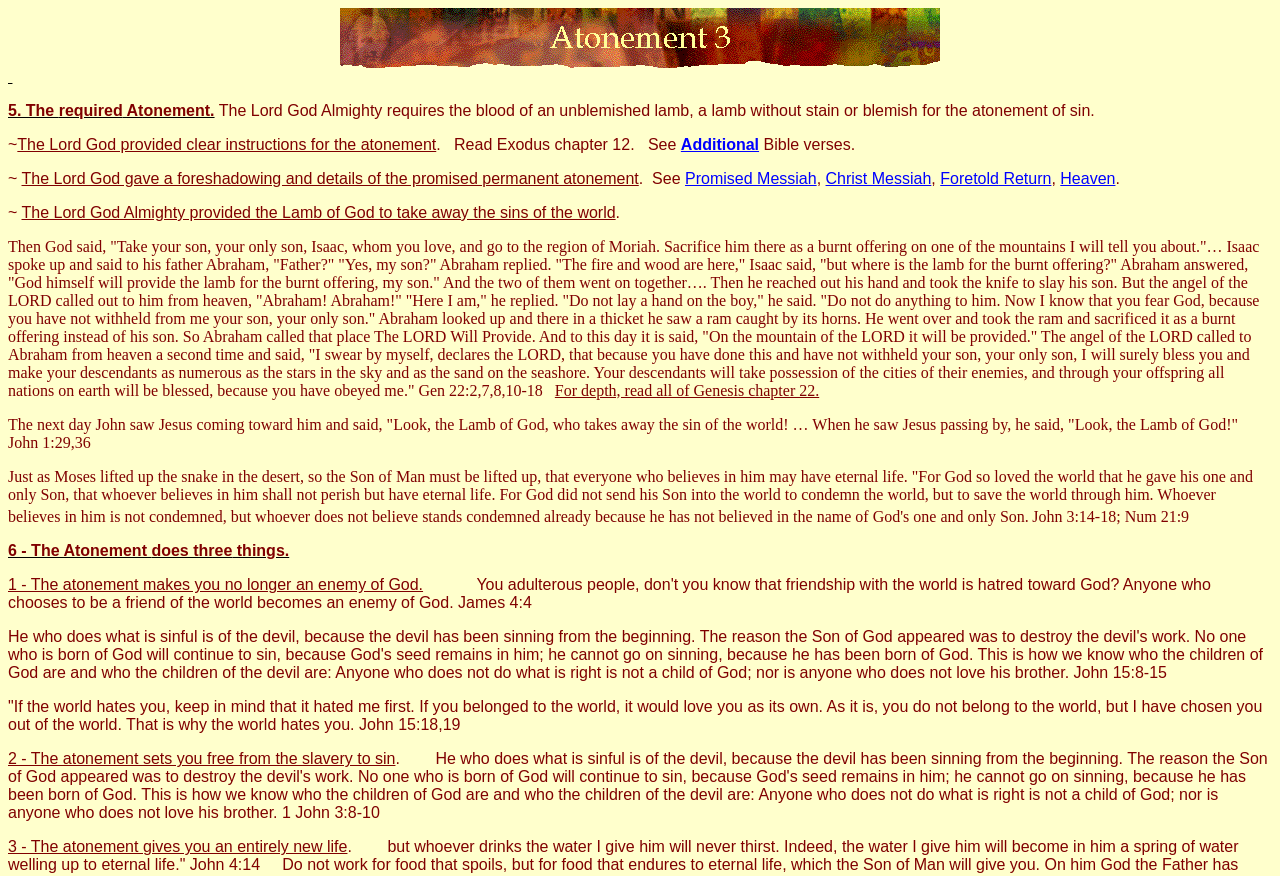Using the information in the image, could you please answer the following question in detail:
What is the purpose of the atonement according to John 3:14-18?

The webpage mentions John 3:14-18, which explains that the purpose of the atonement is to save the world, not to condemn it. This is stated in the context of explaining the concept of atonement and its significance.